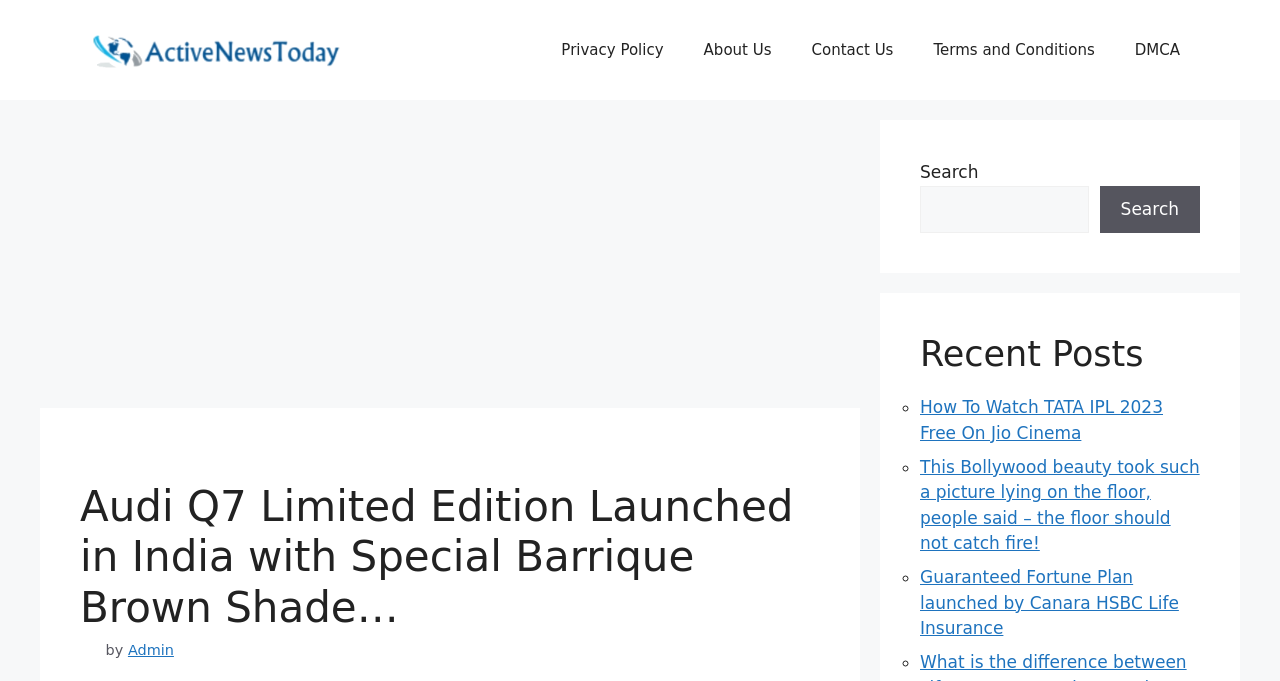Using the information in the image, give a comprehensive answer to the question: 
What is the purpose of the search box?

The search box is located in the top-right corner of the webpage, and it has a label 'Search' next to it. This suggests that the purpose of the search box is to allow users to search for content within the website.